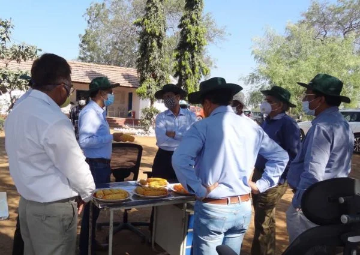What is the likely topic of their discussion?
Using the details shown in the screenshot, provide a comprehensive answer to the question.

The caption suggests that the discussion is related to 'crop development and enhancement techniques', implying that the professionals are engaged in a conversation about improving crop yields and disease resistance.